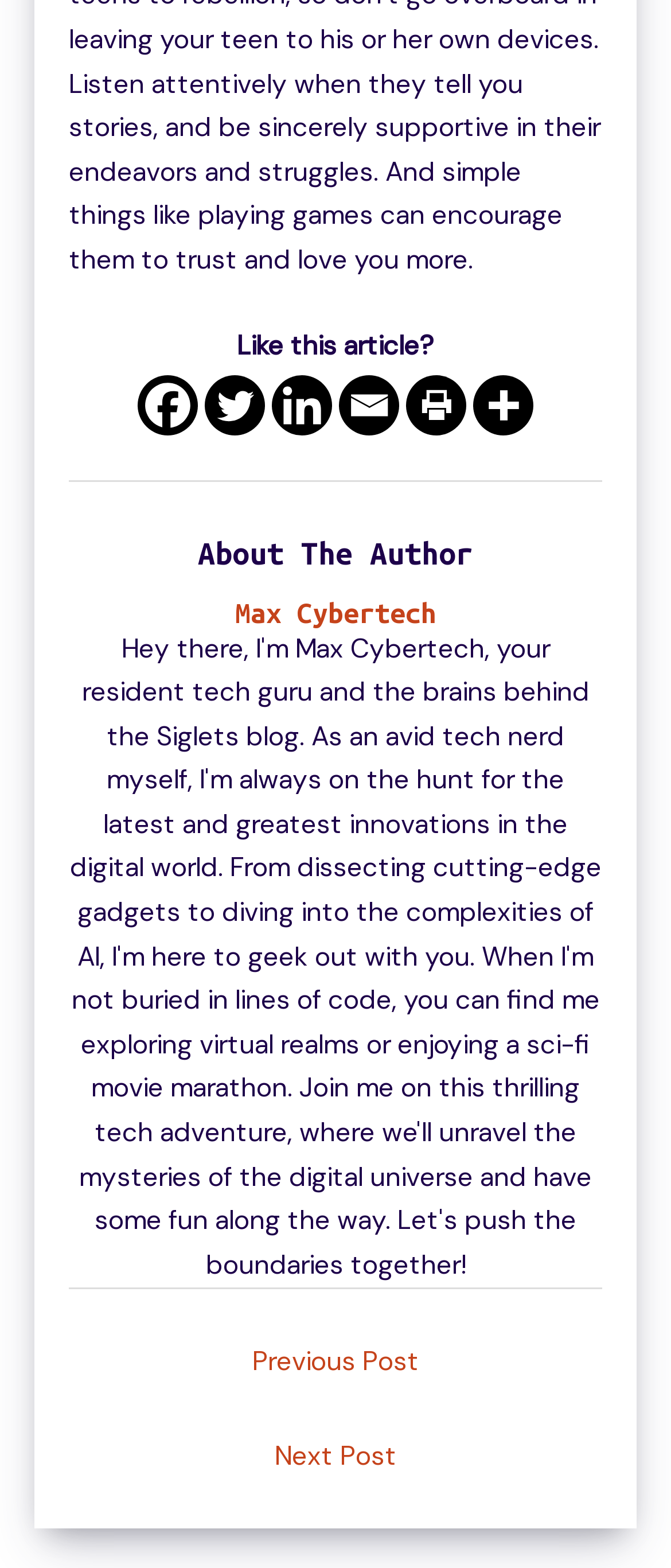What social media platforms are available for sharing?
Utilize the information in the image to give a detailed answer to the question.

The webpage provides social media sharing options, which can be found in the top section of the page. The available platforms are Facebook, Twitter, Linkedin, and Email, which are represented by their respective icons.